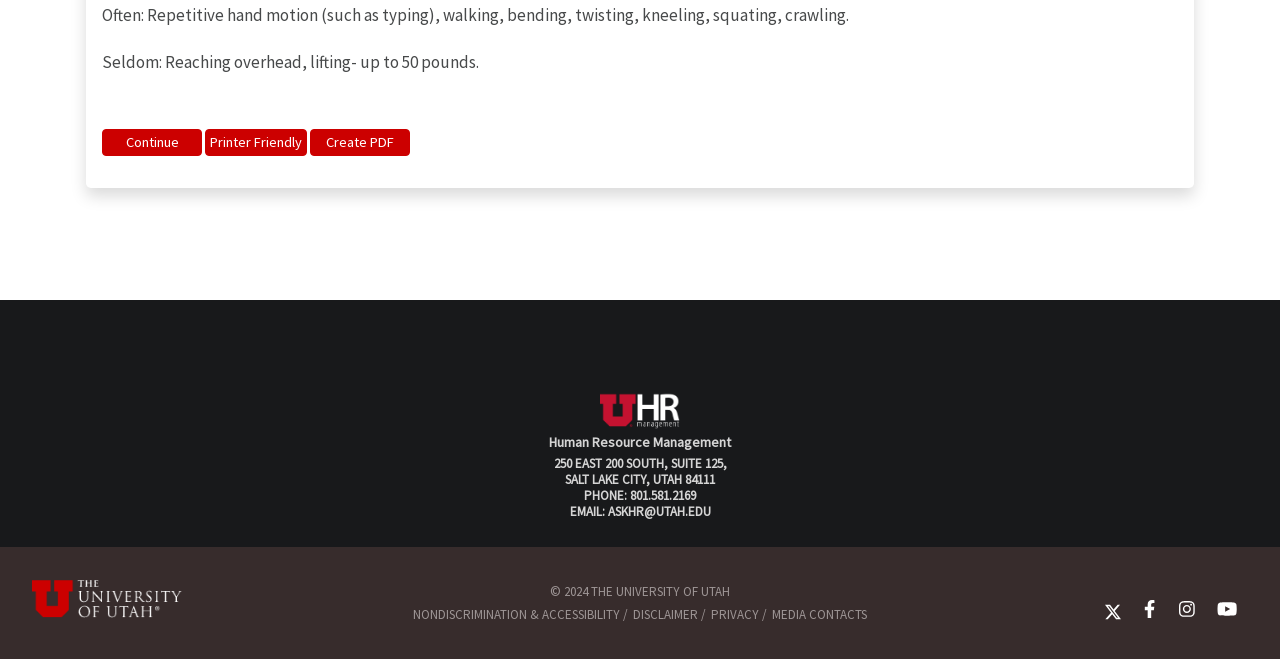Please provide a one-word or phrase answer to the question: 
What is the phone number of Human Resource Management?

801.581.2169